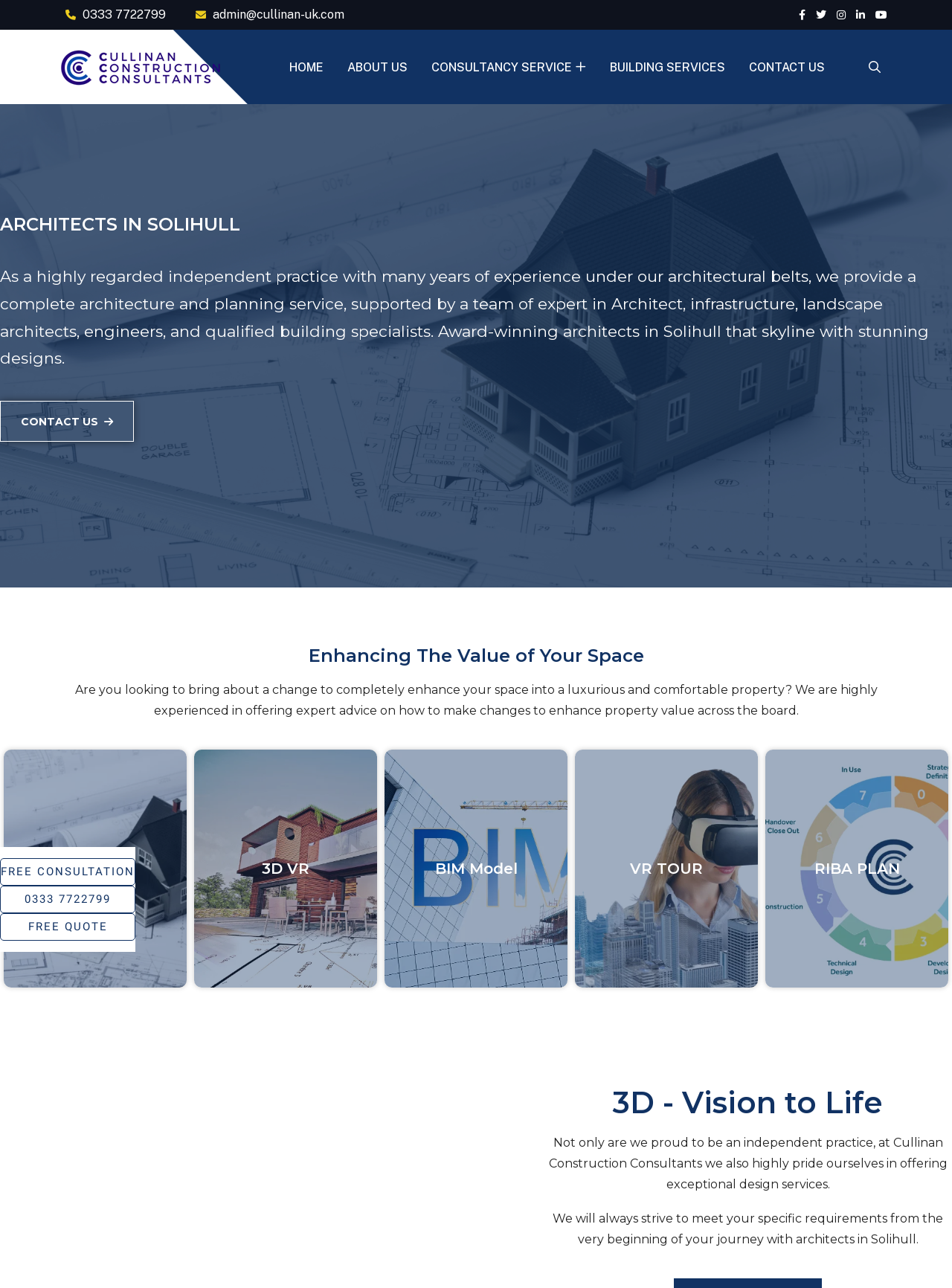Find the bounding box coordinates for the area that should be clicked to accomplish the instruction: "Call the phone number".

[0.064, 0.004, 0.174, 0.019]